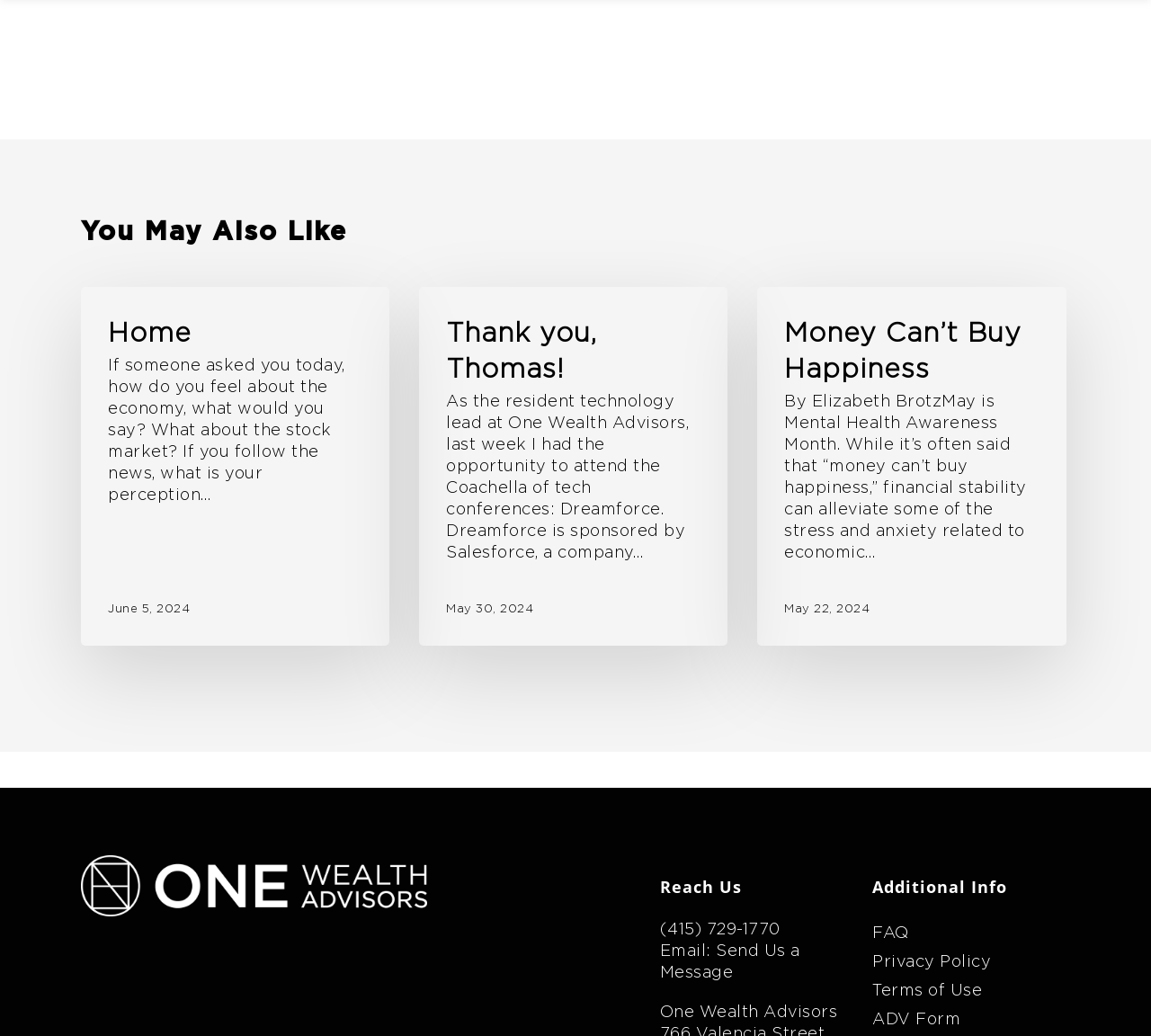Pinpoint the bounding box coordinates for the area that should be clicked to perform the following instruction: "Read the article dated 'June 5, 2024'".

[0.094, 0.581, 0.165, 0.594]